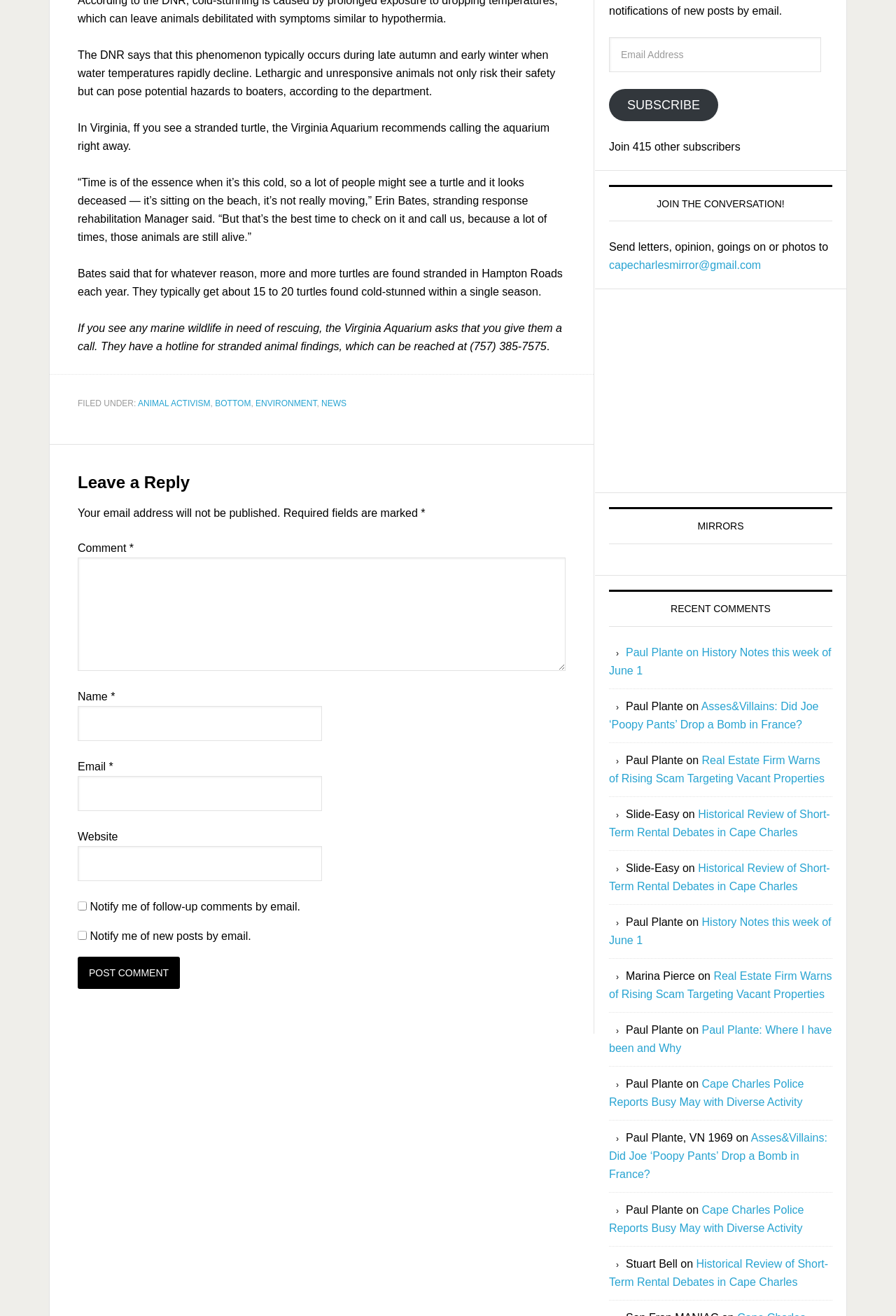Using the provided element description "MENIN ROAD SOUTH MILITARY CEMETERY", determine the bounding box coordinates of the UI element.

None